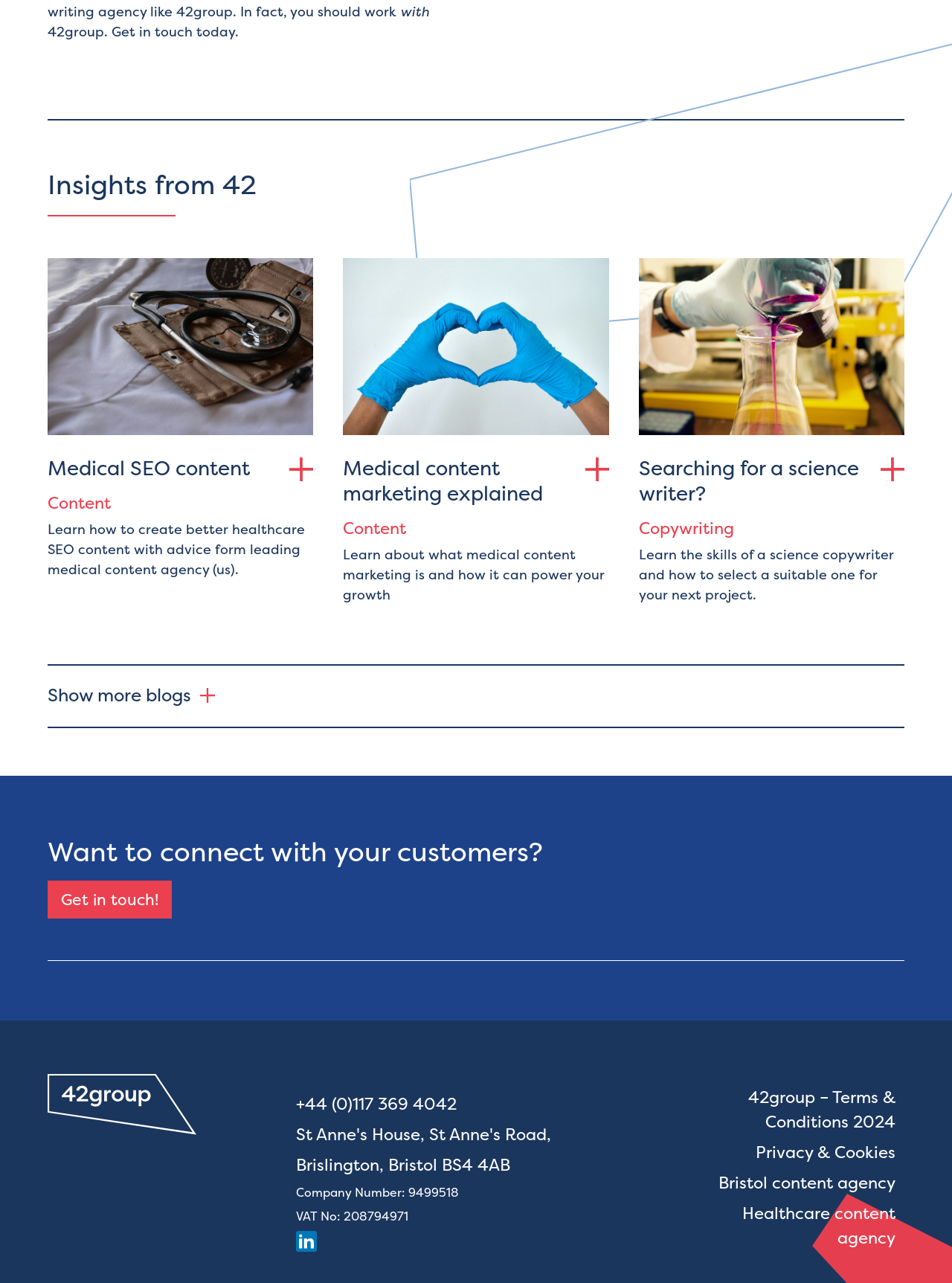Identify the bounding box coordinates of the section to be clicked to complete the task described by the following instruction: "Show more blogs". The coordinates should be four float numbers between 0 and 1, formatted as [left, top, right, bottom].

[0.05, 0.532, 0.226, 0.552]